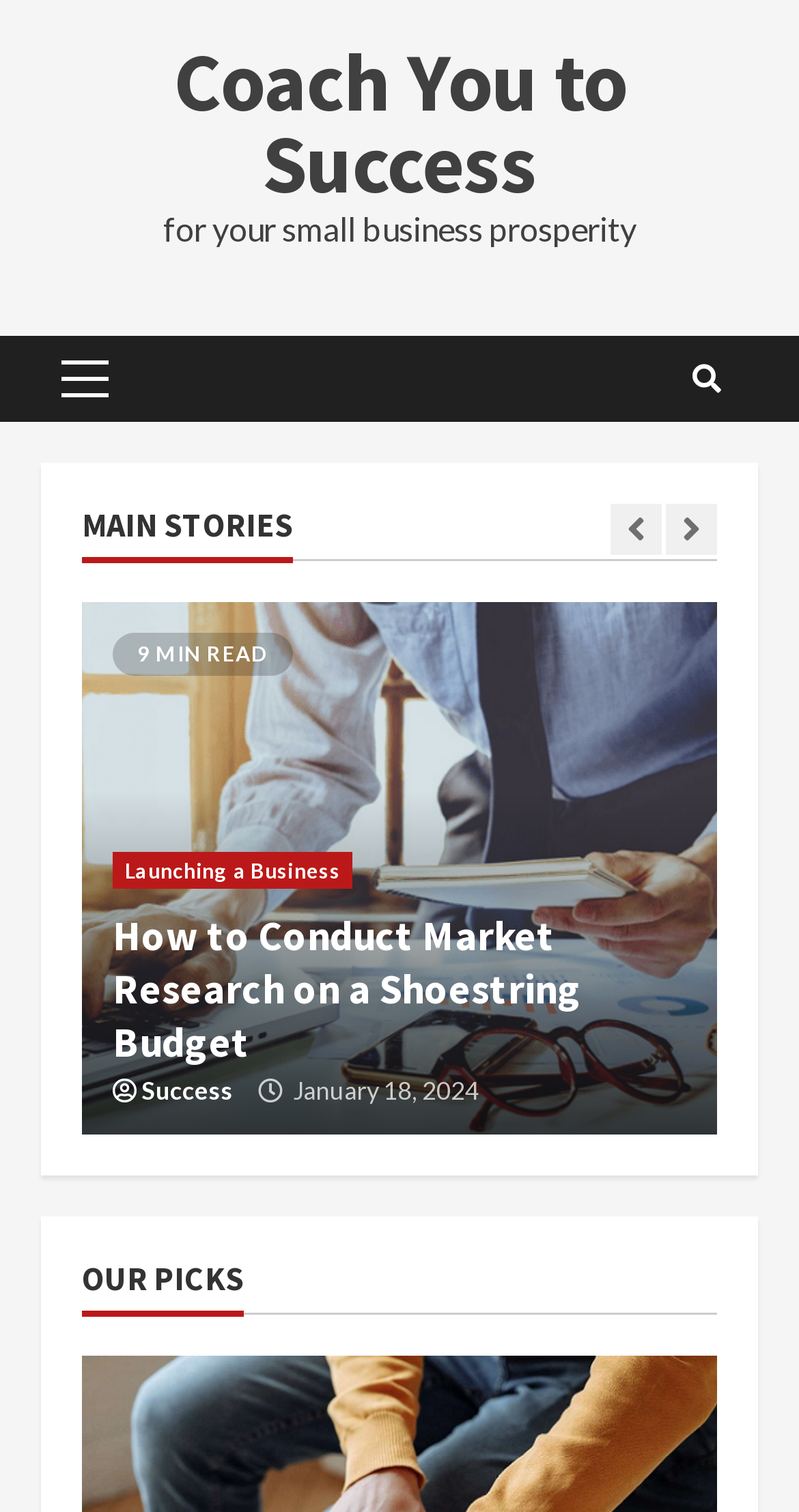Respond to the question below with a single word or phrase:
What is the purpose of the link with the icon ''?

Search